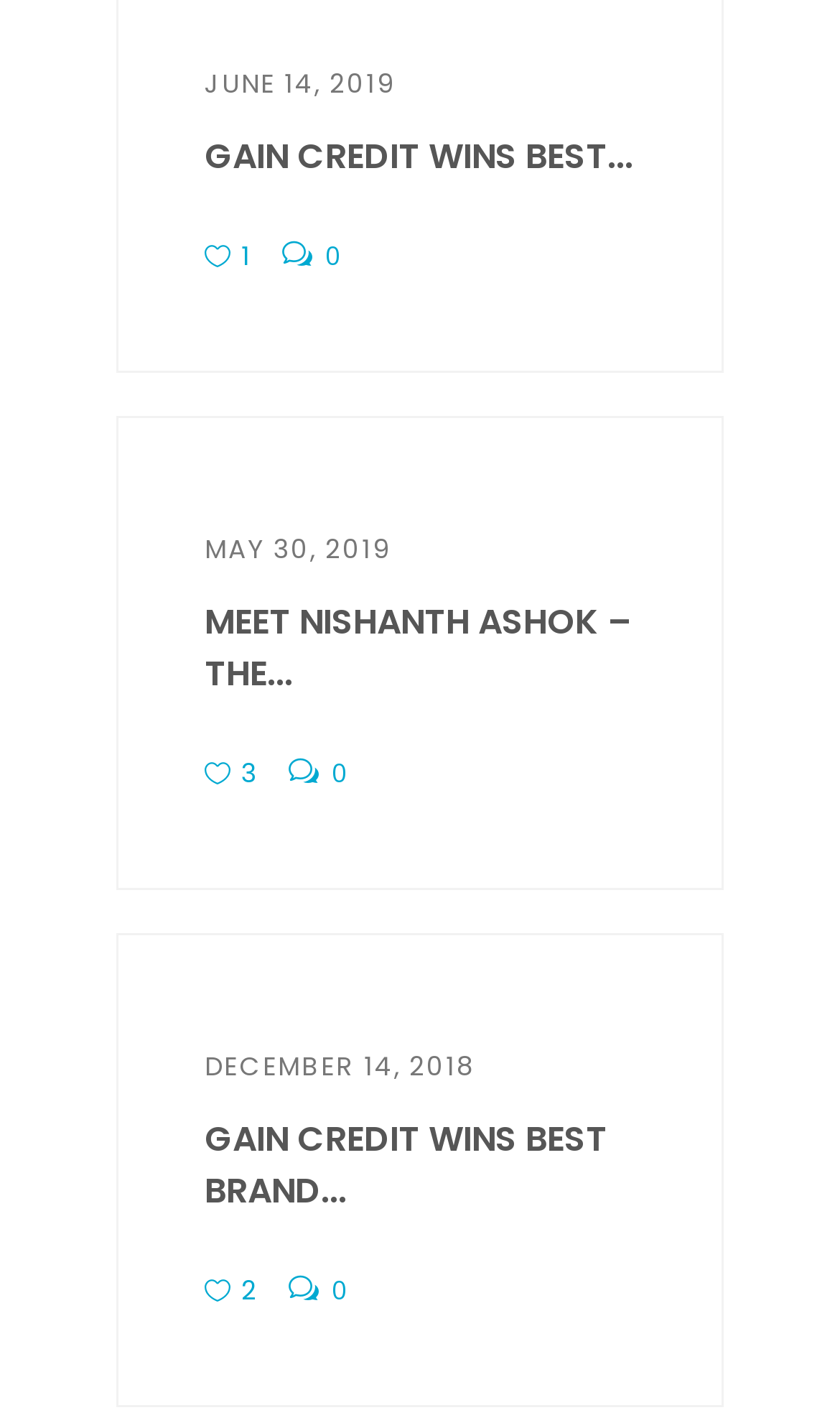Answer the question below in one word or phrase:
How many articles are on this page?

4